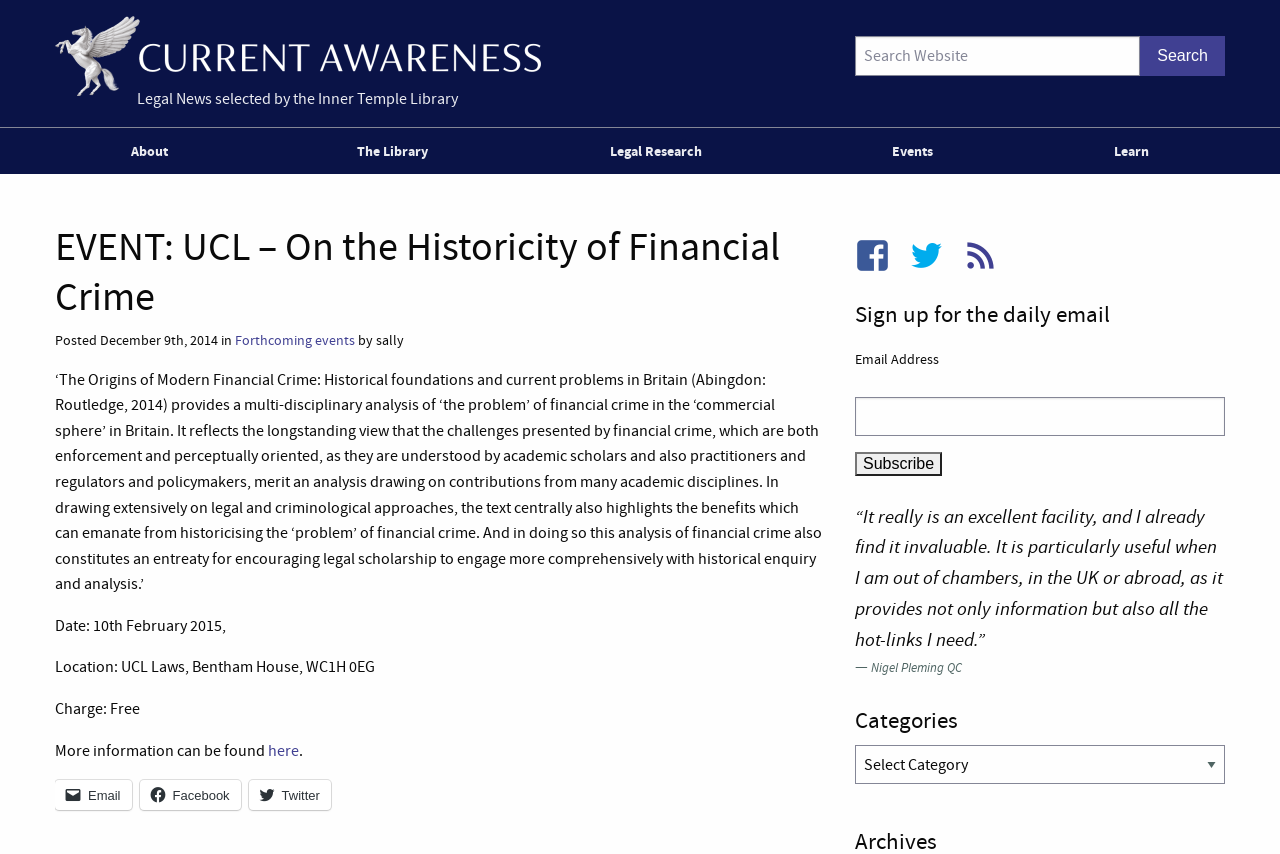Determine the bounding box coordinates for the clickable element to execute this instruction: "Subscribe to the daily email". Provide the coordinates as four float numbers between 0 and 1, i.e., [left, top, right, bottom].

[0.668, 0.529, 0.736, 0.557]